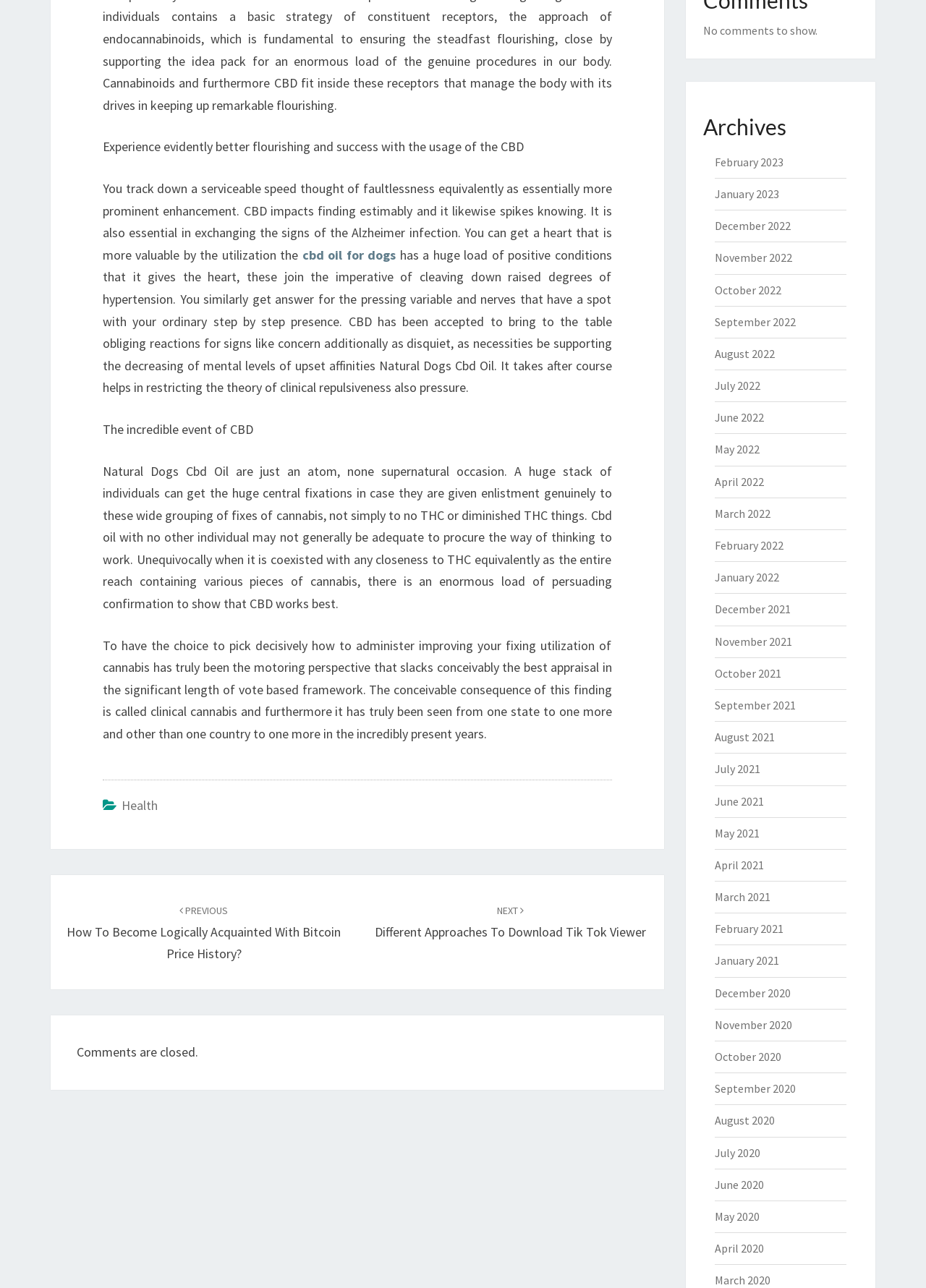Please specify the bounding box coordinates of the area that should be clicked to accomplish the following instruction: "Click on the 'cbd oil for dogs' link". The coordinates should consist of four float numbers between 0 and 1, i.e., [left, top, right, bottom].

[0.326, 0.191, 0.428, 0.204]